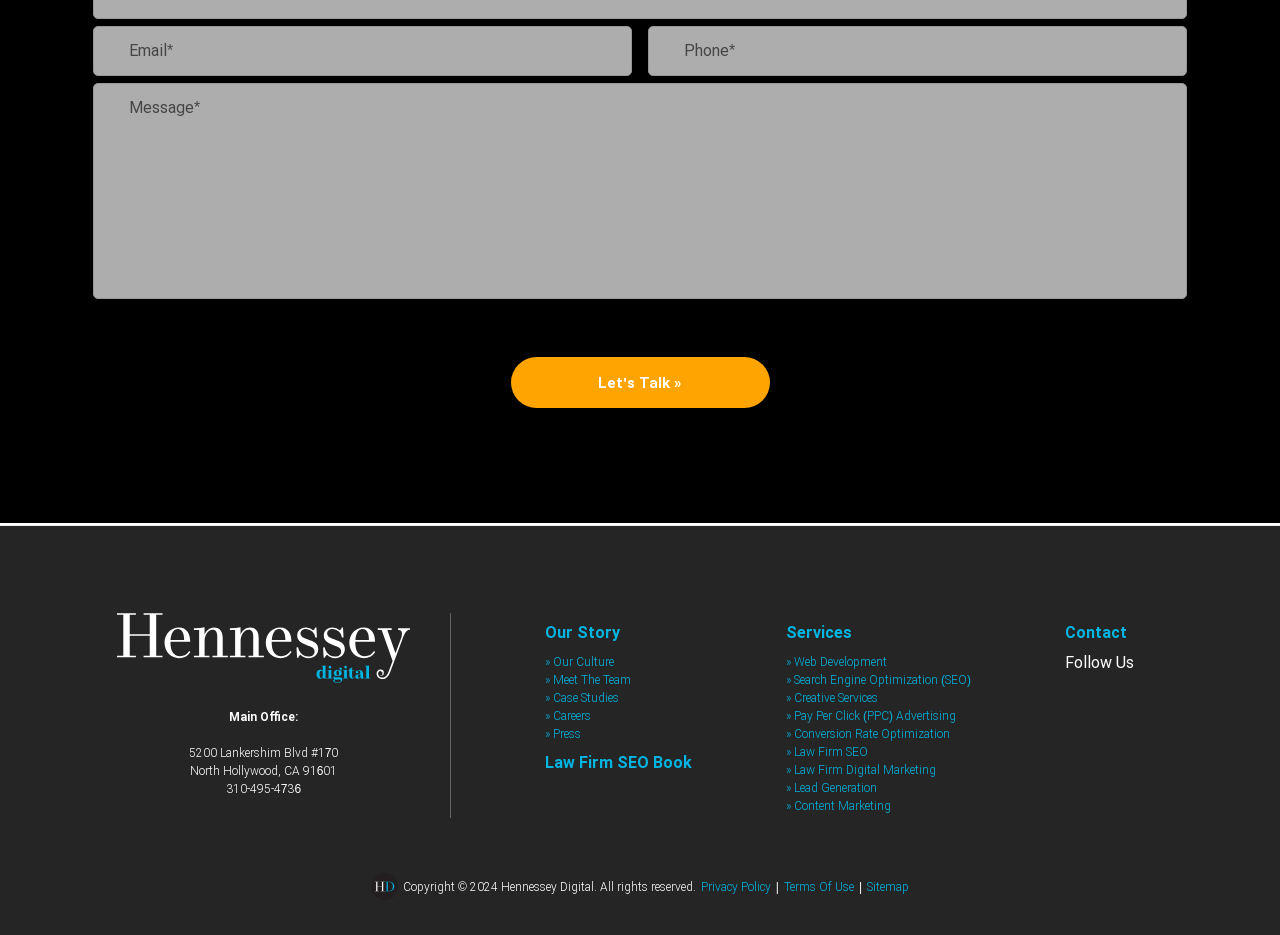Find the bounding box coordinates for the element that must be clicked to complete the instruction: "Visit 'Services'". The coordinates should be four float numbers between 0 and 1, indicated as [left, top, right, bottom].

[0.614, 0.667, 0.759, 0.687]